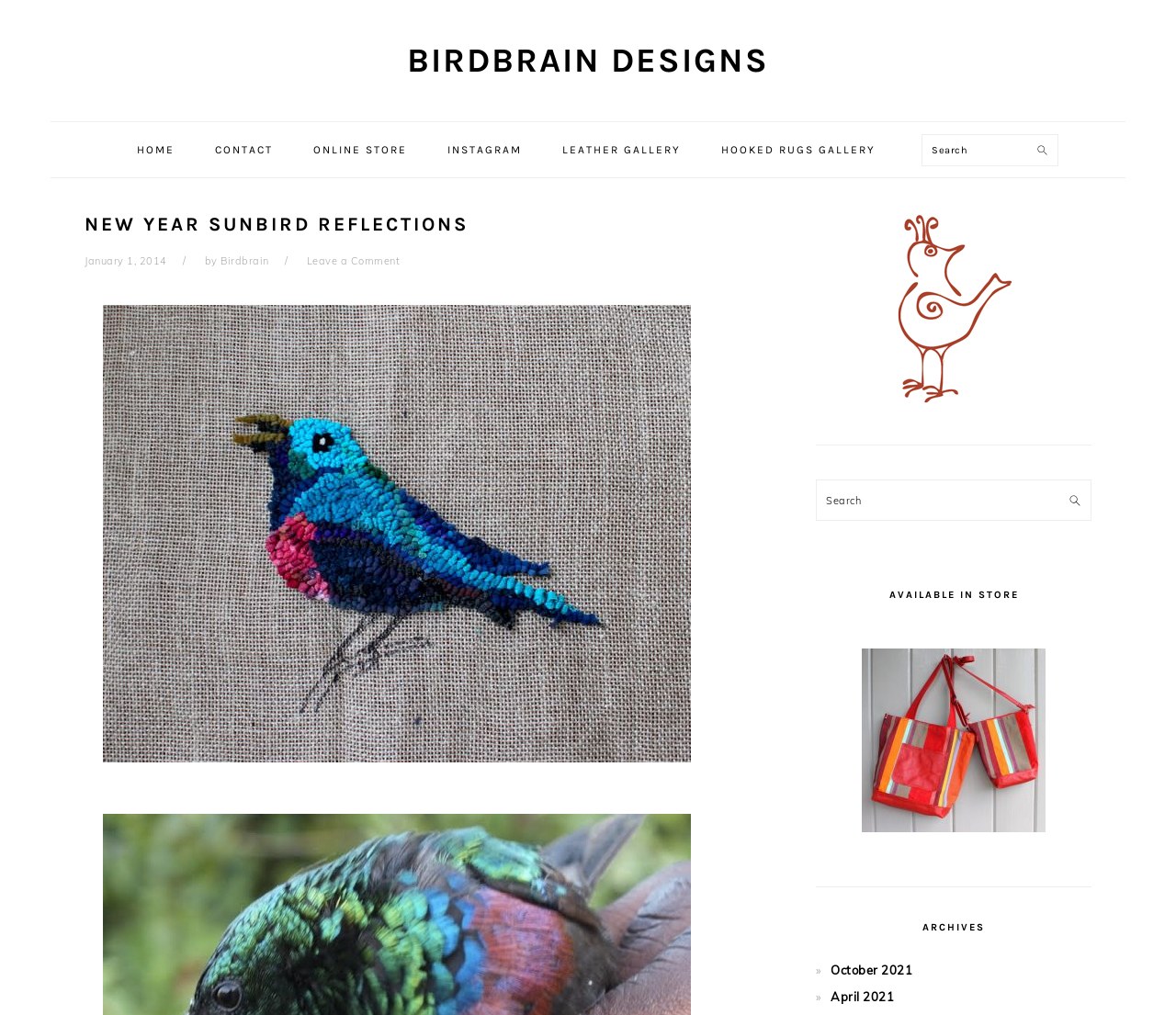Use a single word or phrase to answer the question:
How many navigation links are there?

5